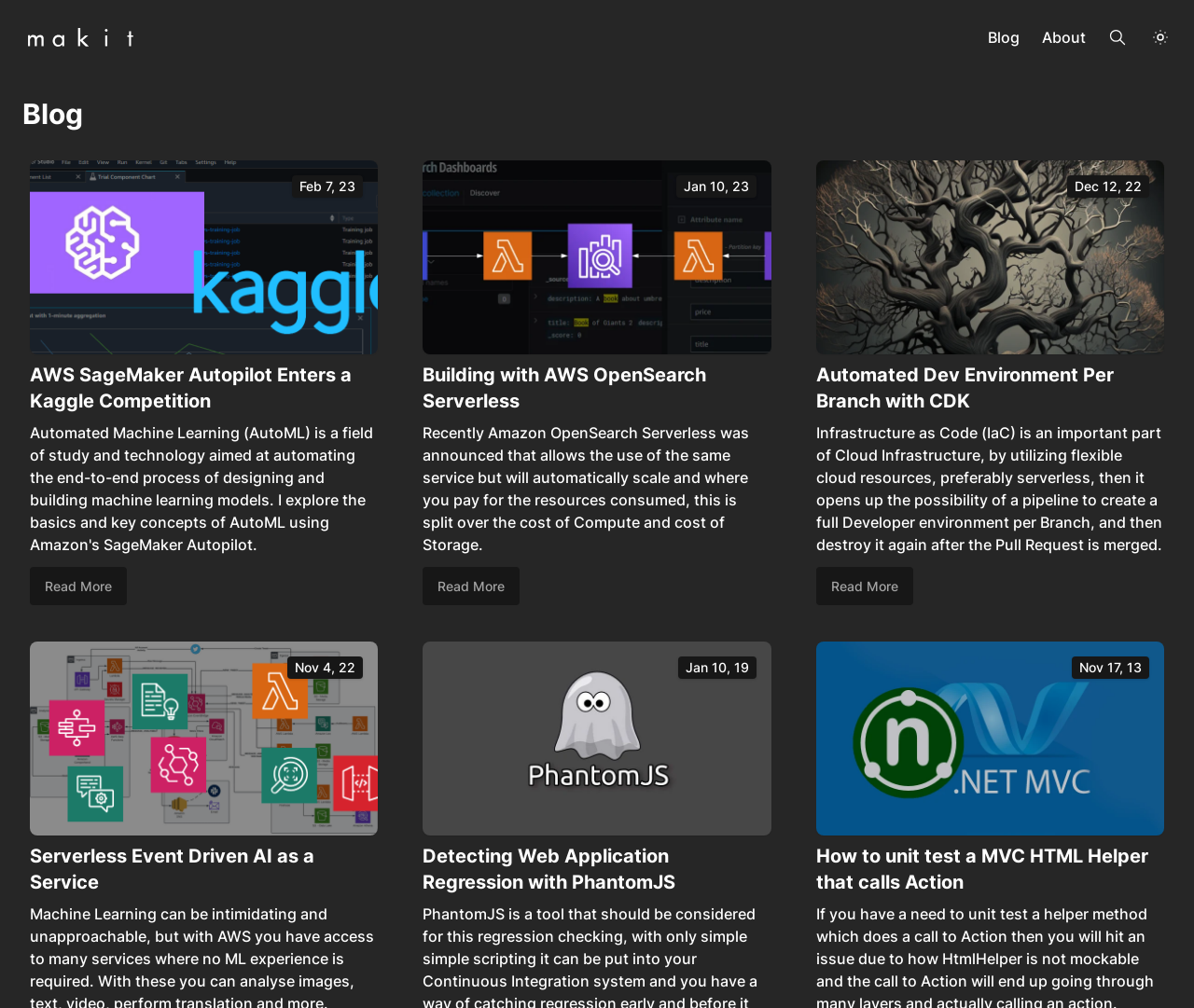Identify the bounding box coordinates of the area that should be clicked in order to complete the given instruction: "View blog post Building with AWS OpenSearch Serverless". The bounding box coordinates should be four float numbers between 0 and 1, i.e., [left, top, right, bottom].

[0.354, 0.359, 0.646, 0.411]